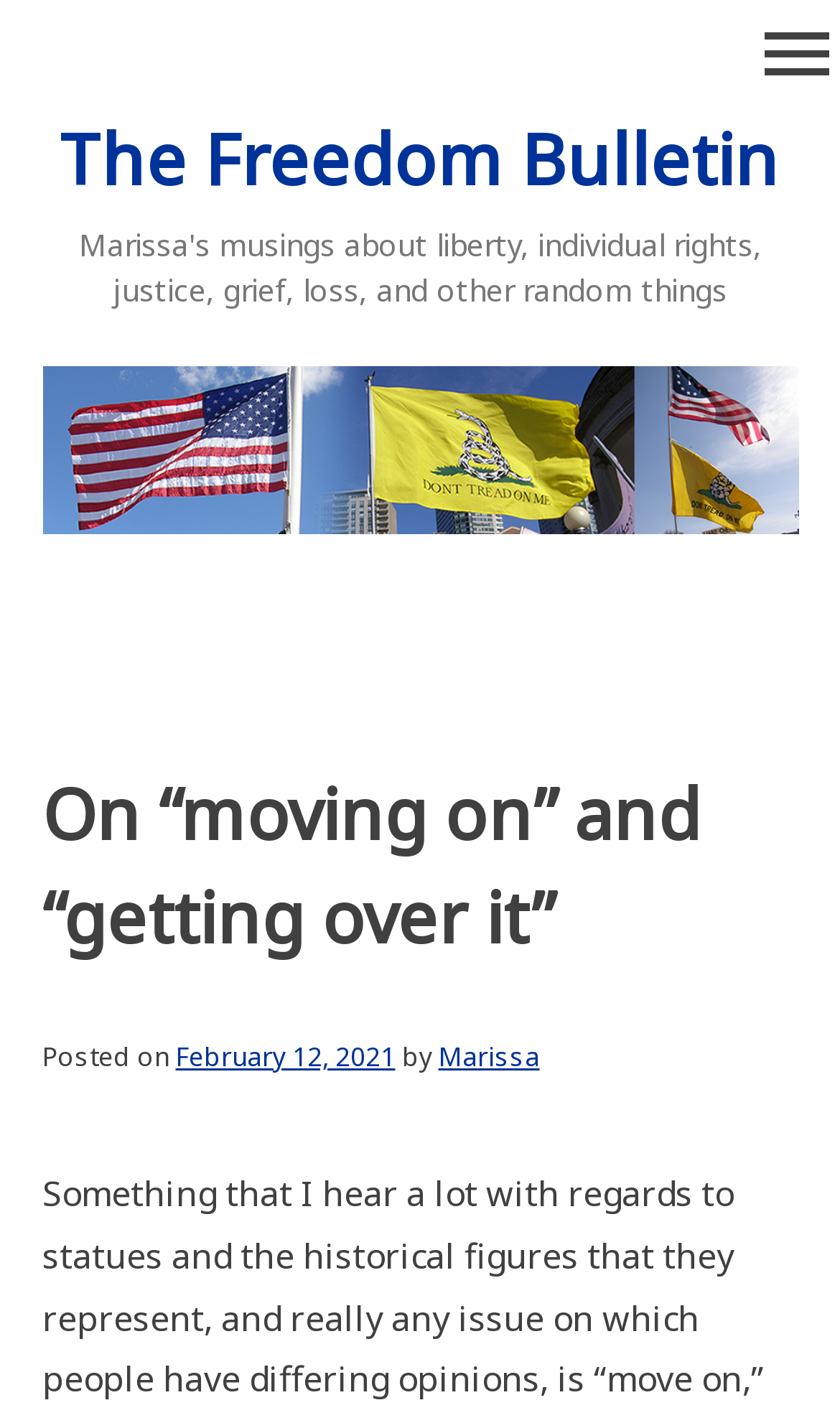Identify the bounding box coordinates for the UI element described as: "00:00 00:00". The coordinates should be provided as four floats between 0 and 1: [left, top, right, bottom].

None